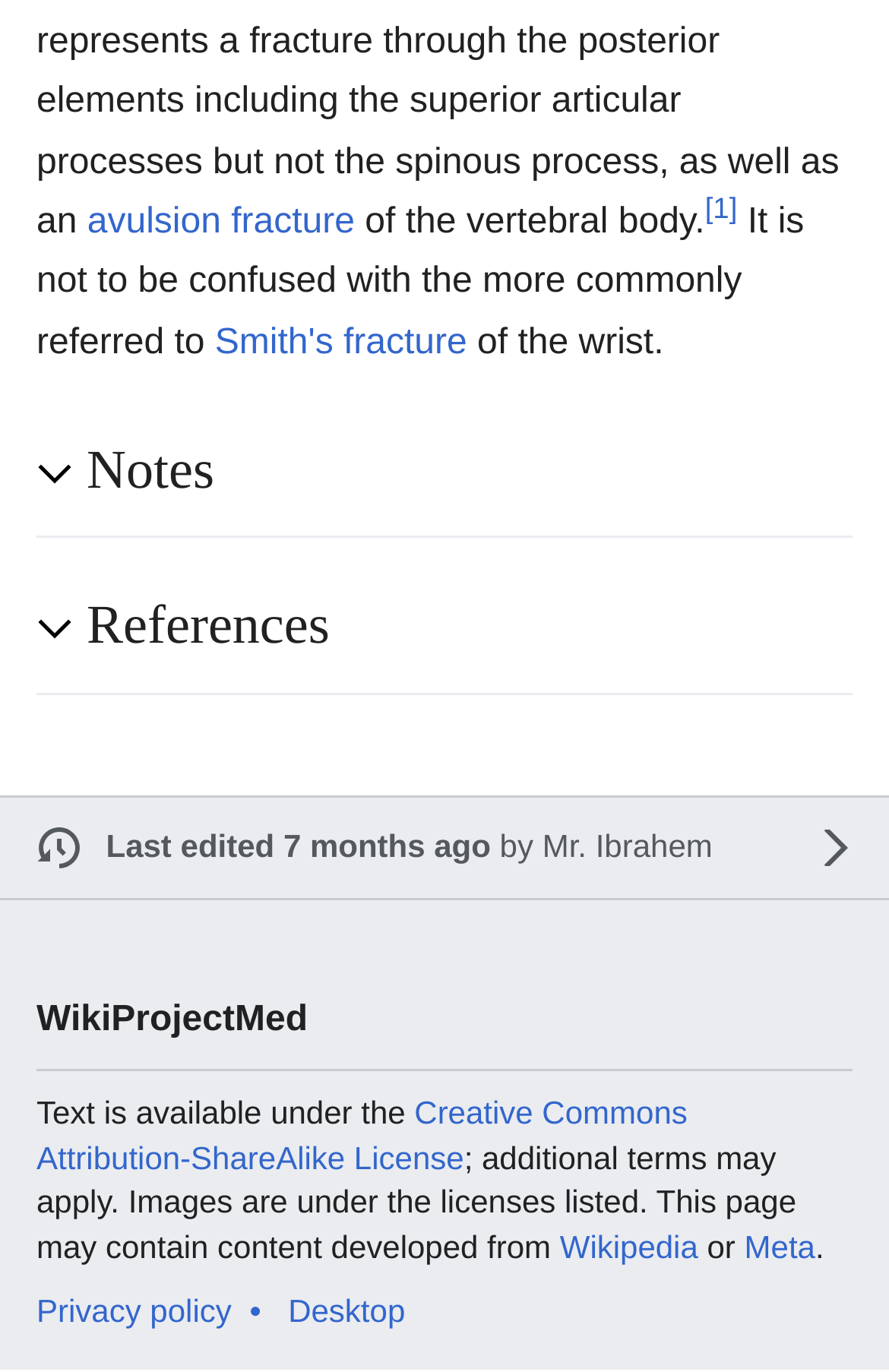Provide the bounding box coordinates for the UI element that is described by this text: "Smith's fracture". The coordinates should be in the form of four float numbers between 0 and 1: [left, top, right, bottom].

[0.242, 0.235, 0.525, 0.264]